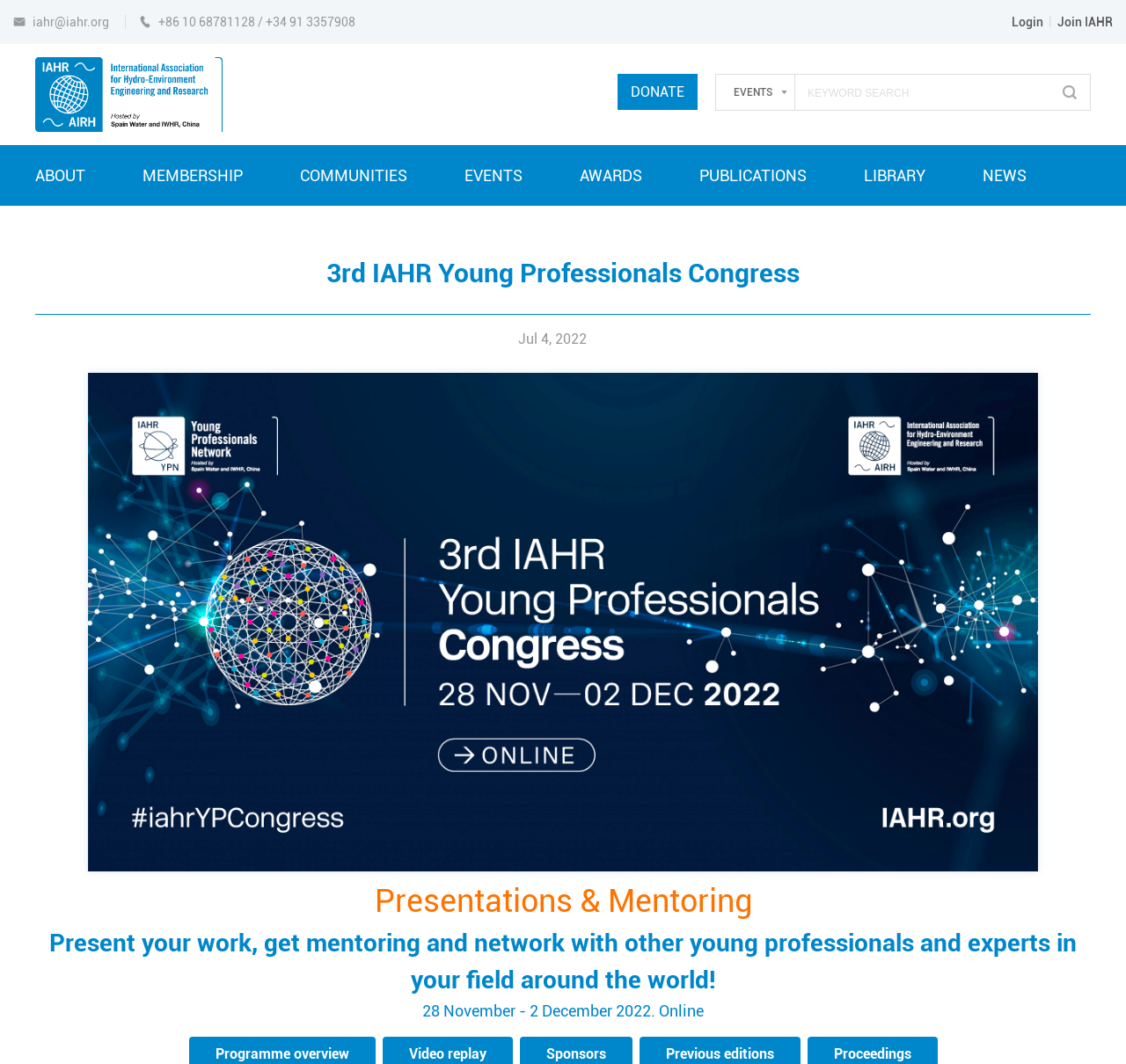What is the purpose of the congress? Using the information from the screenshot, answer with a single word or phrase.

Present work, get mentoring and network